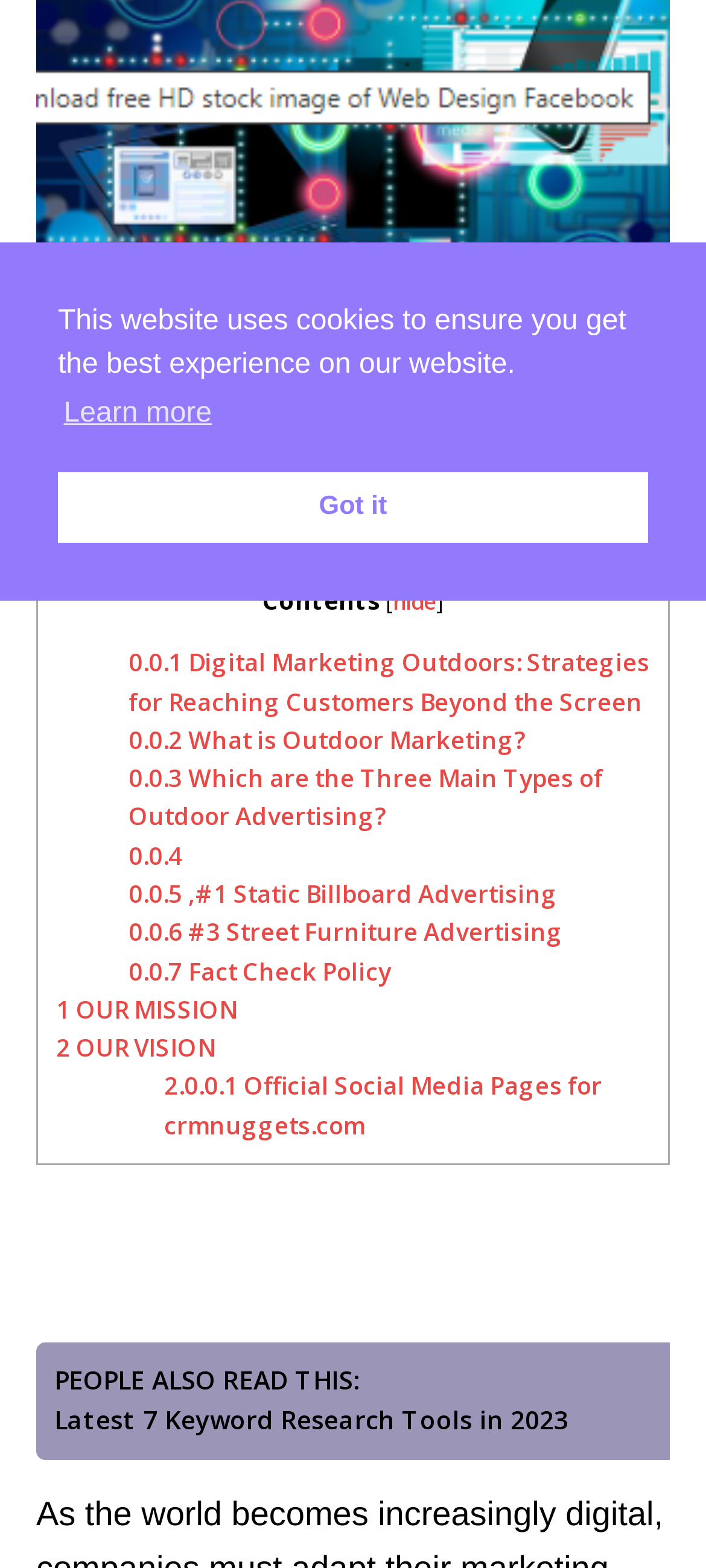Identify the bounding box coordinates for the UI element described as: "0.0.2 What is Outdoor Marketing?".

[0.182, 0.461, 0.746, 0.482]